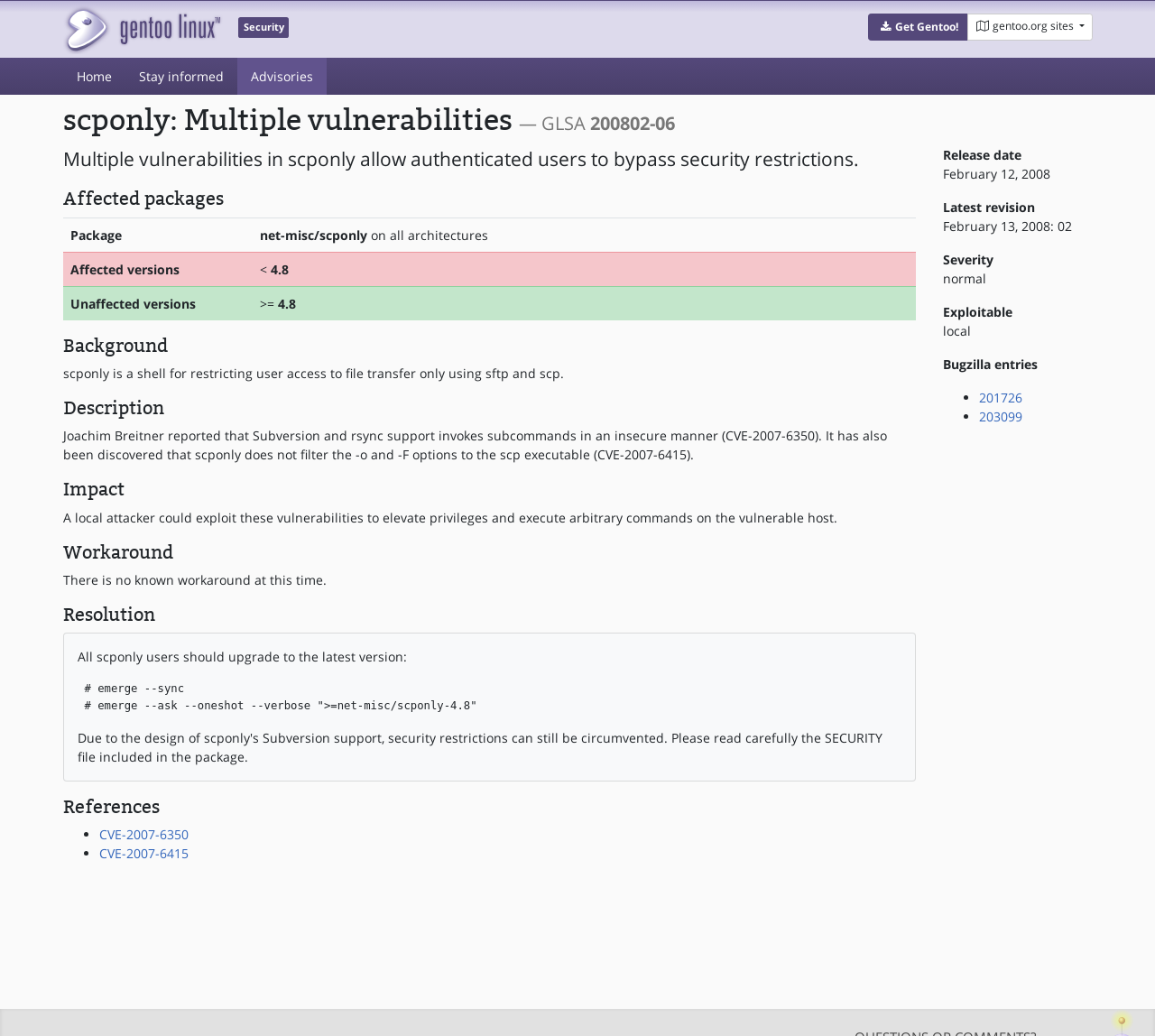Produce an extensive caption that describes everything on the webpage.

This webpage is about a security advisory for Gentoo Linux, specifically addressing multiple vulnerabilities in scponly that allow authenticated users to bypass security restrictions. 

At the top left of the page, there is a Gentoo logo image and a link to the Gentoo website. Next to it, there is a button to get Gentoo and a link to gentoo.org sites. Below these elements, there are several links to navigate to different sections of the website, including Home, Stay informed, and Advisories.

The main content of the page is divided into several sections, including Affected packages, Background, Description, Impact, Workaround, Resolution, and References. 

In the Affected packages section, there is a table listing the affected package, net-misc/scponly, and its affected versions, which are less than 4.8. 

The Background section provides a brief description of scponly, which is a shell for restricting user access to file transfer only using sftp and scp. 

The Description section explains the vulnerabilities, including a report by Joachim Breitner that Subversion and rsync support invokes subcommands in an insecure manner, and another discovery that scponly does not filter the -o and -F options to the scp executable.

The Impact section warns that a local attacker could exploit these vulnerabilities to elevate privileges and execute arbitrary commands on the vulnerable host.

The Workaround section states that there is no known workaround at this time.

The Resolution section advises users to upgrade to the latest version of scponly, providing a command to emerge the package.

The References section lists the CVE numbers for the vulnerabilities, CVE-2007-6350 and CVE-2007-6415, and provides links to them.

At the bottom right of the page, there are several metadata sections, including Release date, Latest revision, Severity, Exploitable, and Bugzilla entries, which provide additional information about the advisory.